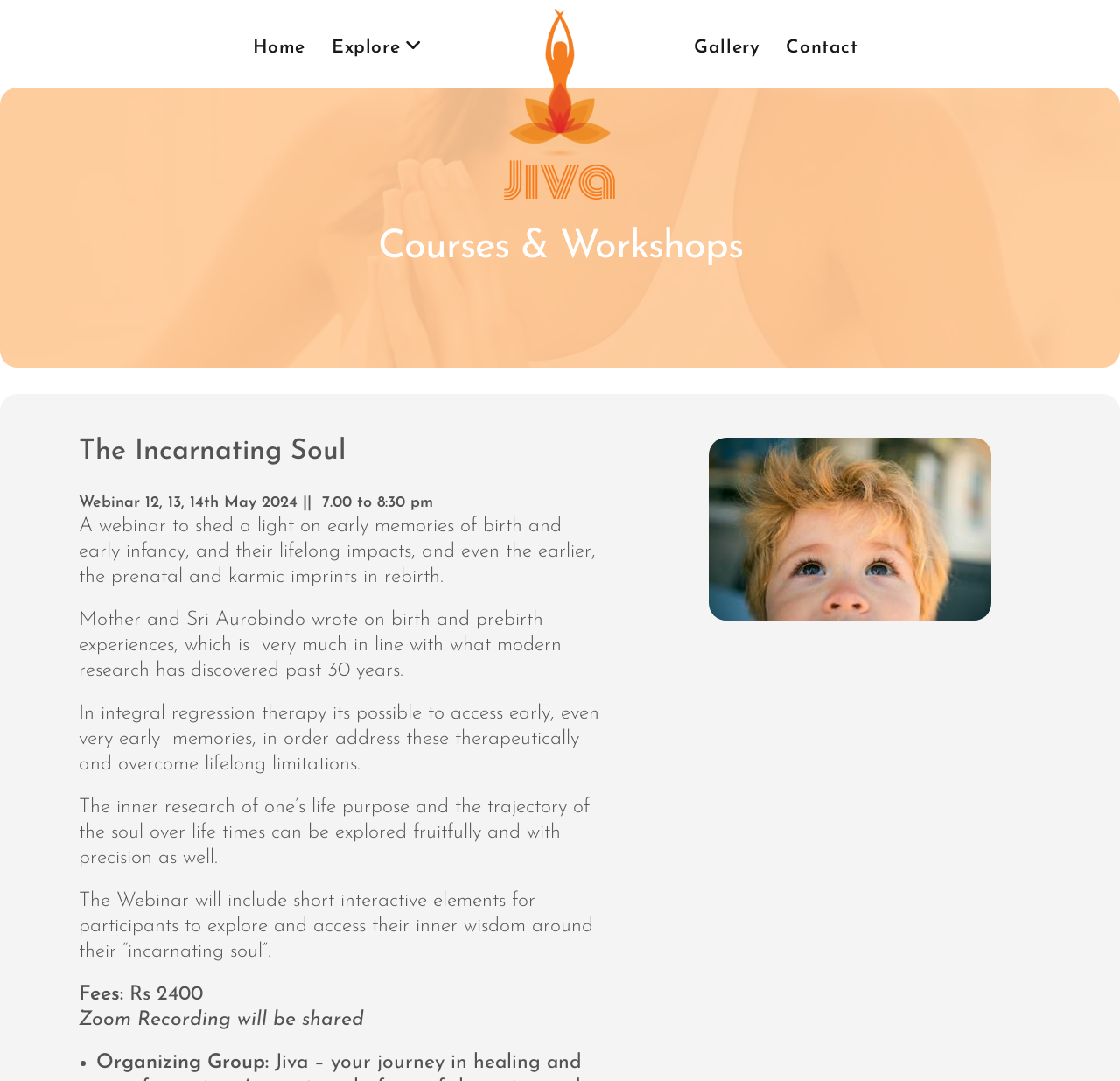Give a one-word or short phrase answer to this question: 
What is the purpose of the webinar?

Explore inner wisdom